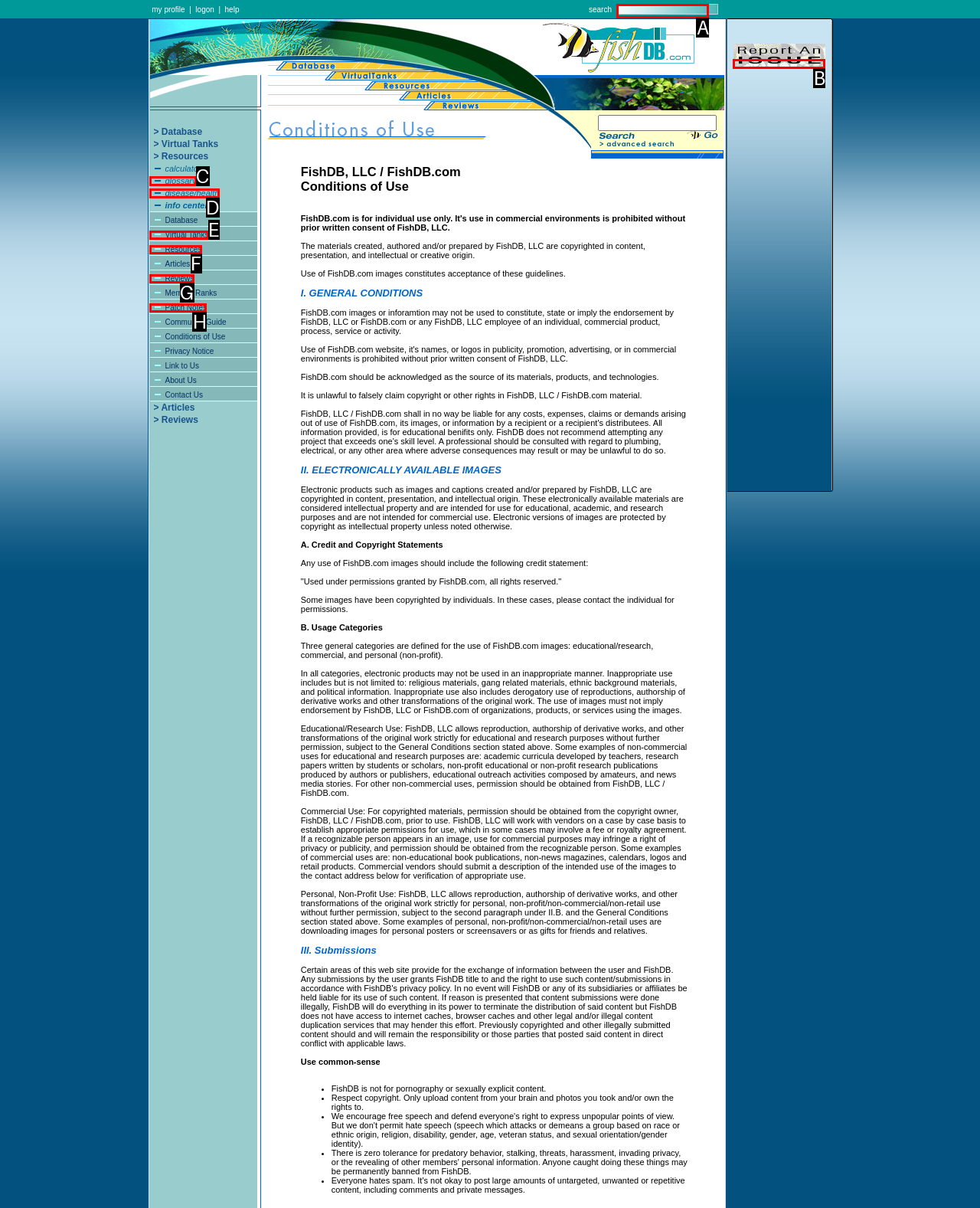From the description: glossary, identify the option that best matches and reply with the letter of that option directly.

C